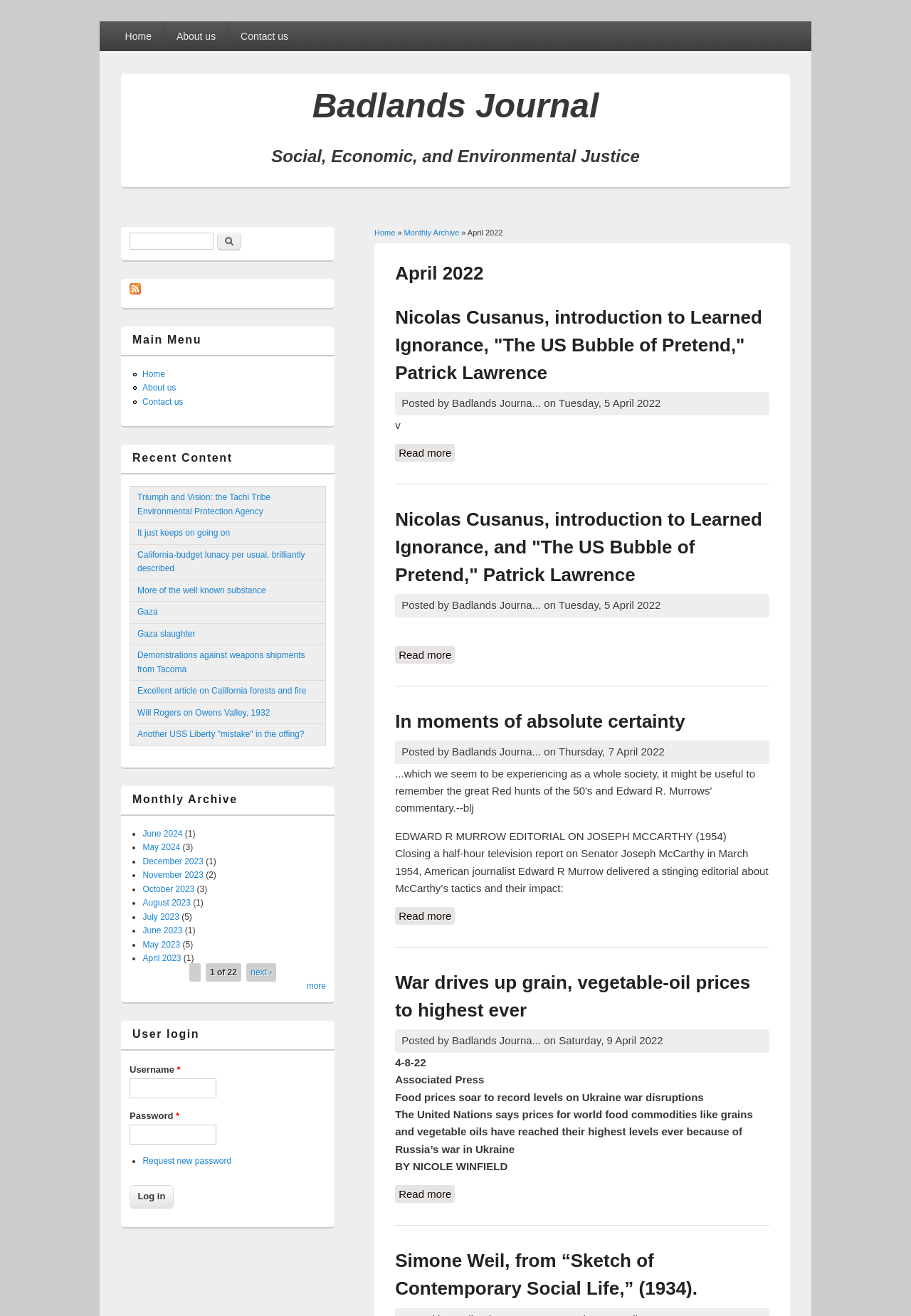What is the purpose of the search form?
Can you provide an in-depth and detailed response to the question?

The search form is located on the right-hand side of the webpage, and it allows users to search for specific keywords or phrases within the journal.